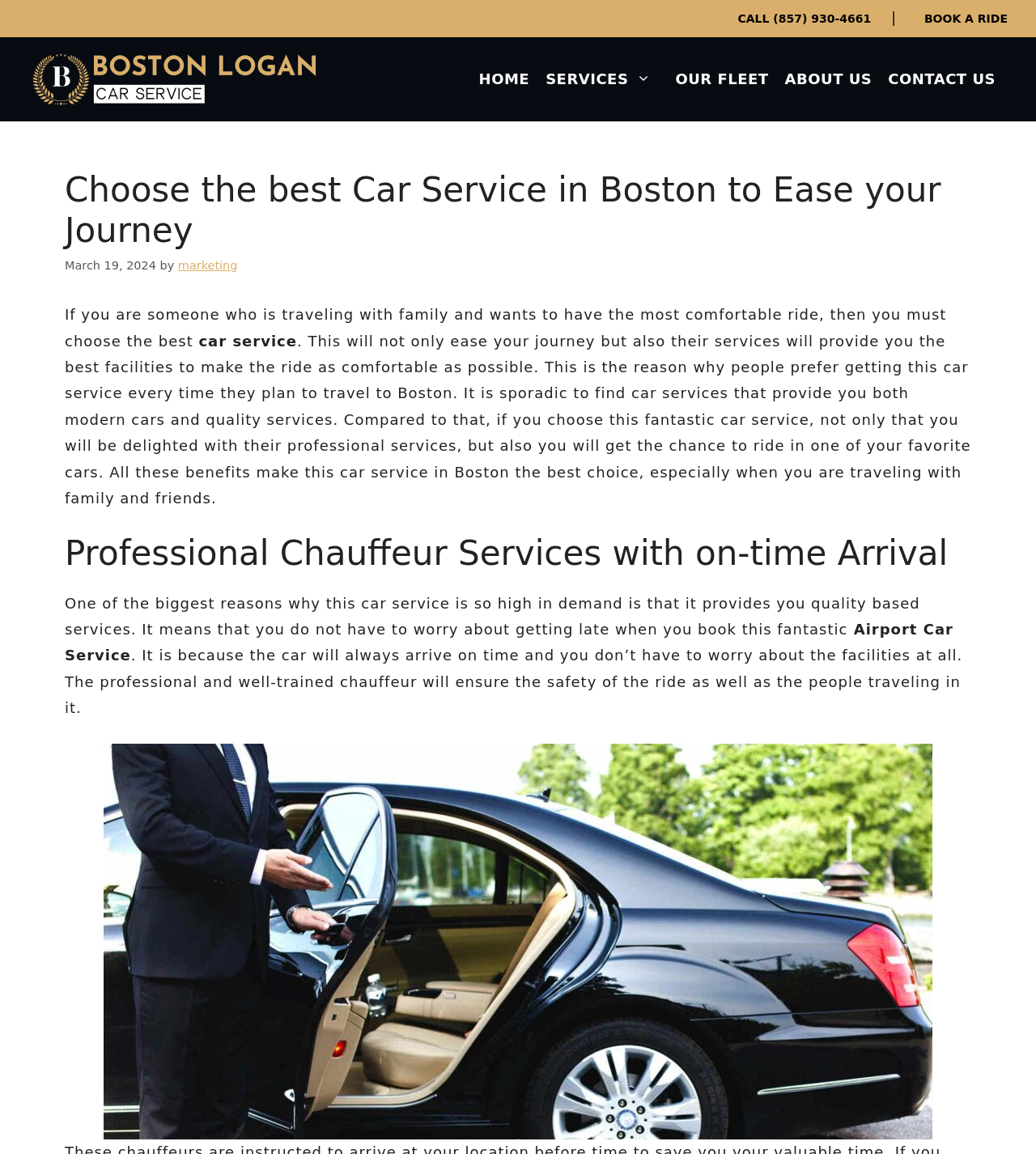Using the information in the image, give a detailed answer to the following question: What is the main feature of the car service?

I found the main feature of the car service by reading the heading element which states that 'Professional Chauffeur Services with on-time Arrival'.